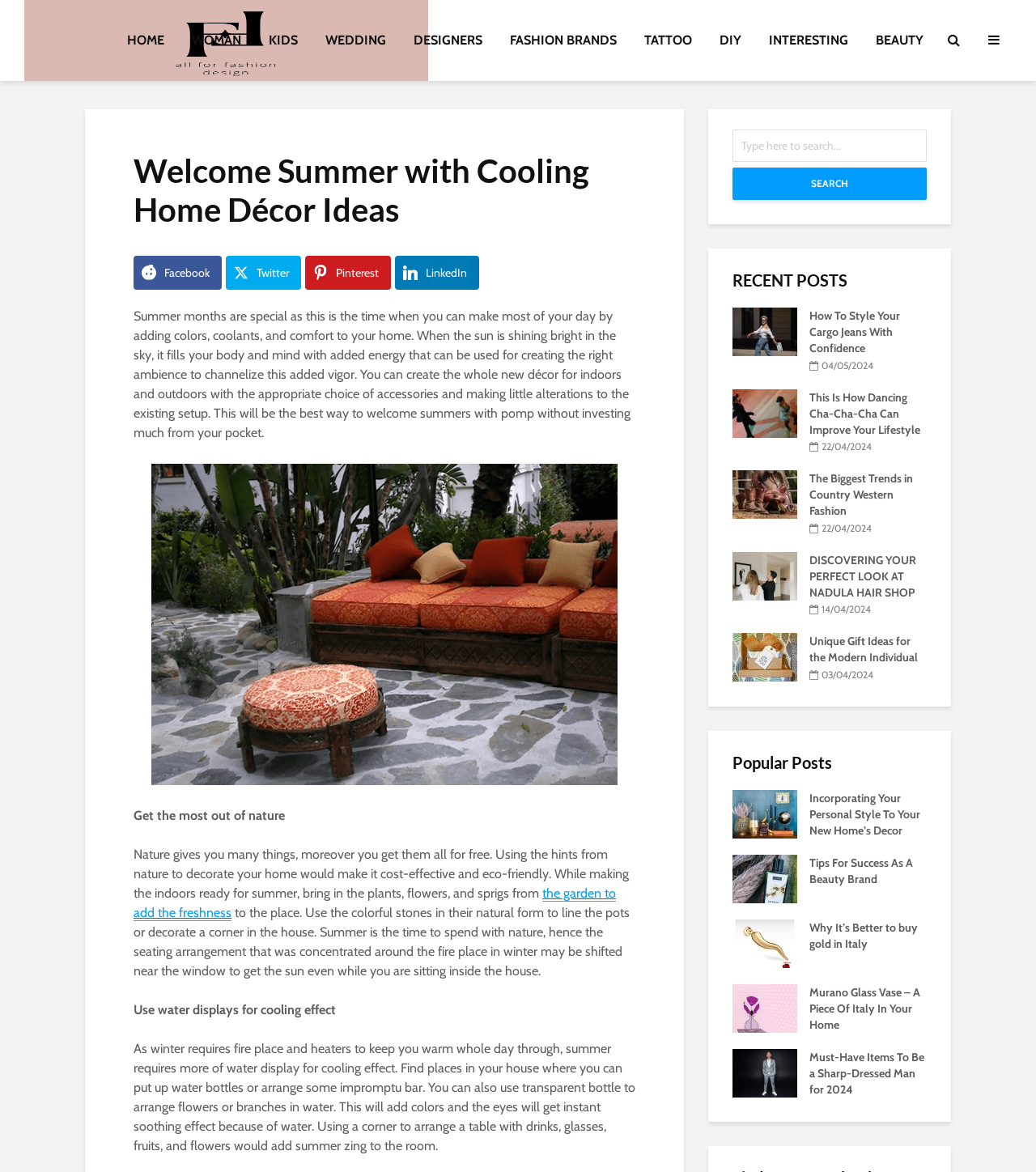Look at the image and write a detailed answer to the question: 
What is the benefit of using natural elements in home decor?

The webpage mentions that using natural elements, such as plants and stones, in home decor can be cost-effective and eco-friendly, as they are readily available and do not require significant investment.